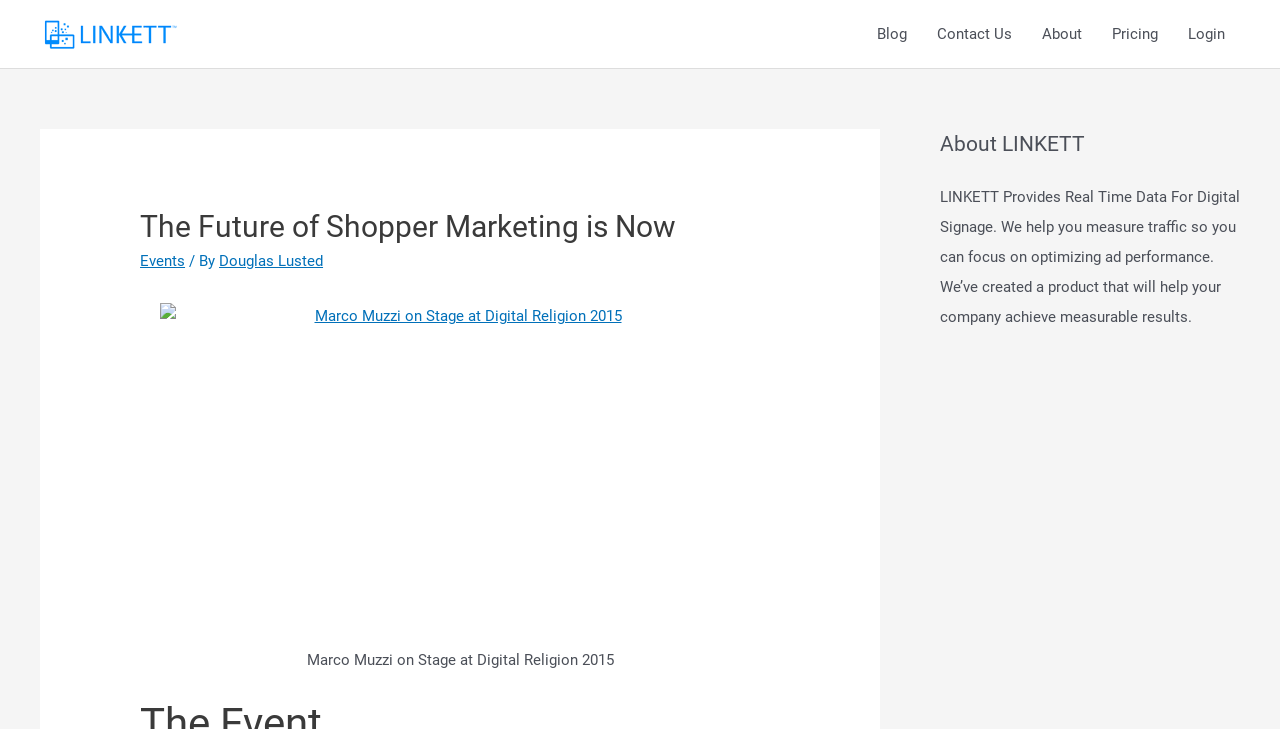Can you find the bounding box coordinates for the element that needs to be clicked to execute this instruction: "check events"? The coordinates should be given as four float numbers between 0 and 1, i.e., [left, top, right, bottom].

[0.109, 0.346, 0.145, 0.37]